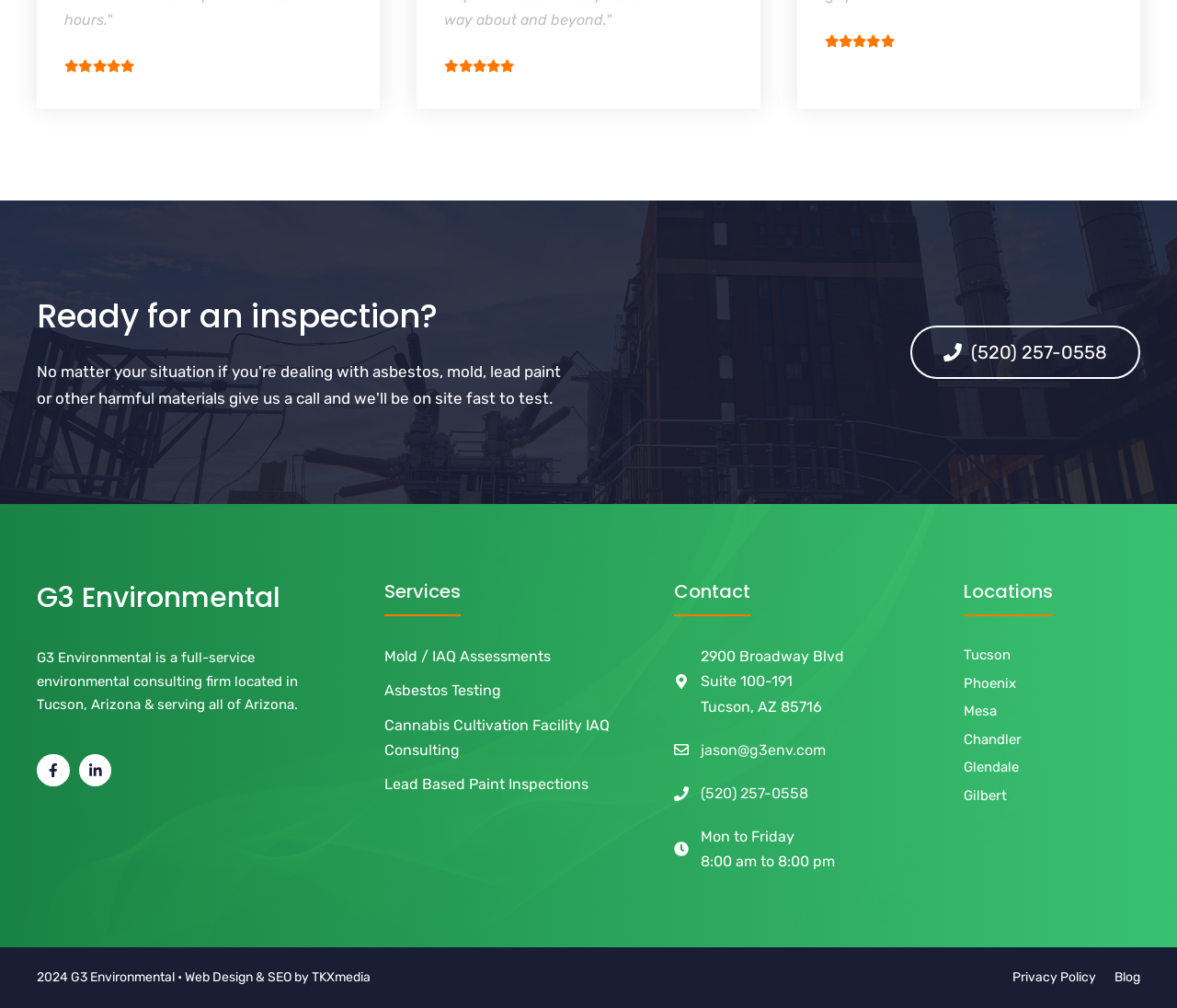Extract the bounding box for the UI element that matches this description: "jason@g3env.com".

[0.595, 0.735, 0.701, 0.752]